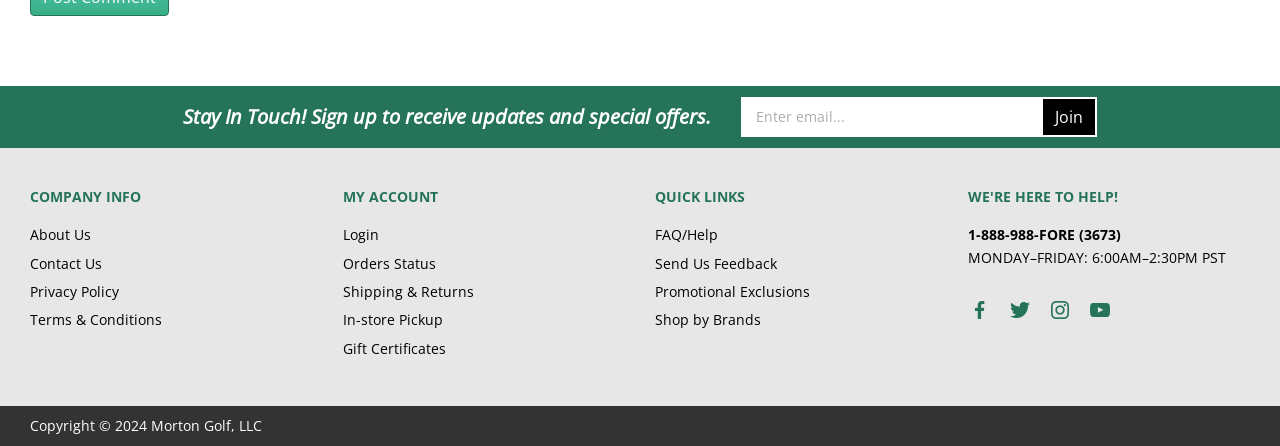Locate the bounding box coordinates of the element's region that should be clicked to carry out the following instruction: "Enter email address". The coordinates need to be four float numbers between 0 and 1, i.e., [left, top, right, bottom].

[0.579, 0.218, 0.813, 0.308]